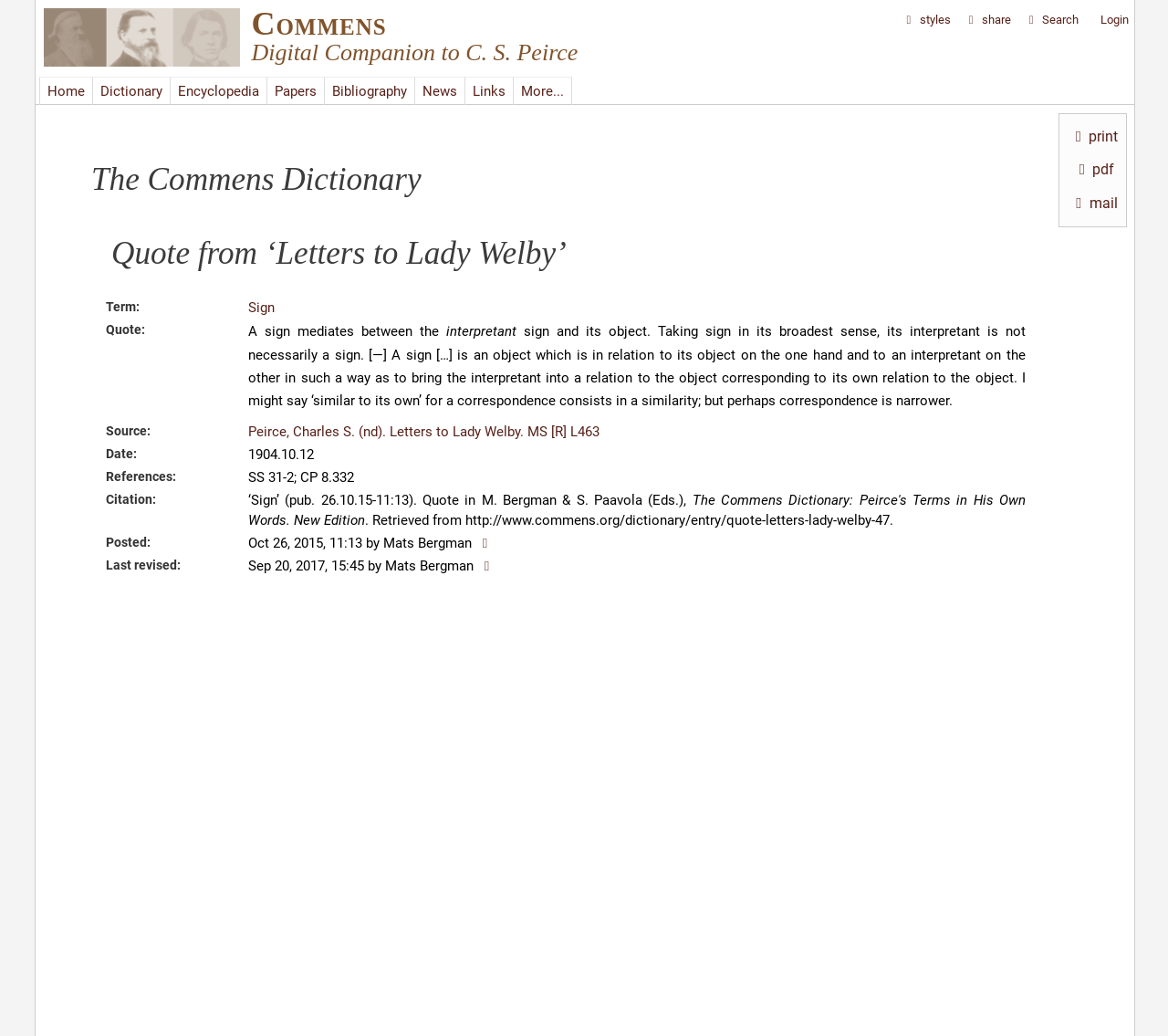Carefully observe the image and respond to the question with a detailed answer:
Who posted the quote?

The person who posted the quote can be found in the section labeled 'Posted:' on the webpage. It says 'Oct 26, 2015, 11:13 by Mats Bergman', which indicates that the quote was posted by Mats Bergman.